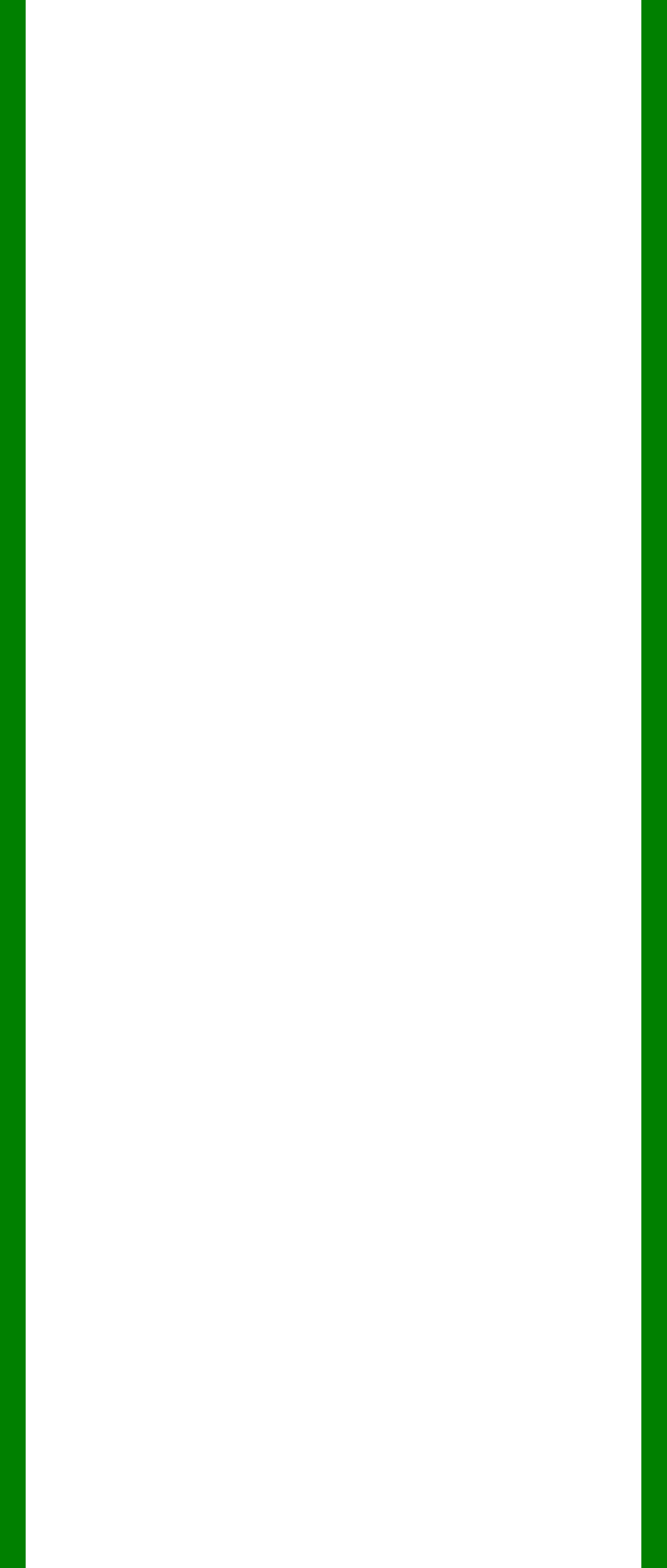What is the color of the icons?
Answer the question with a single word or phrase, referring to the image.

Unknown